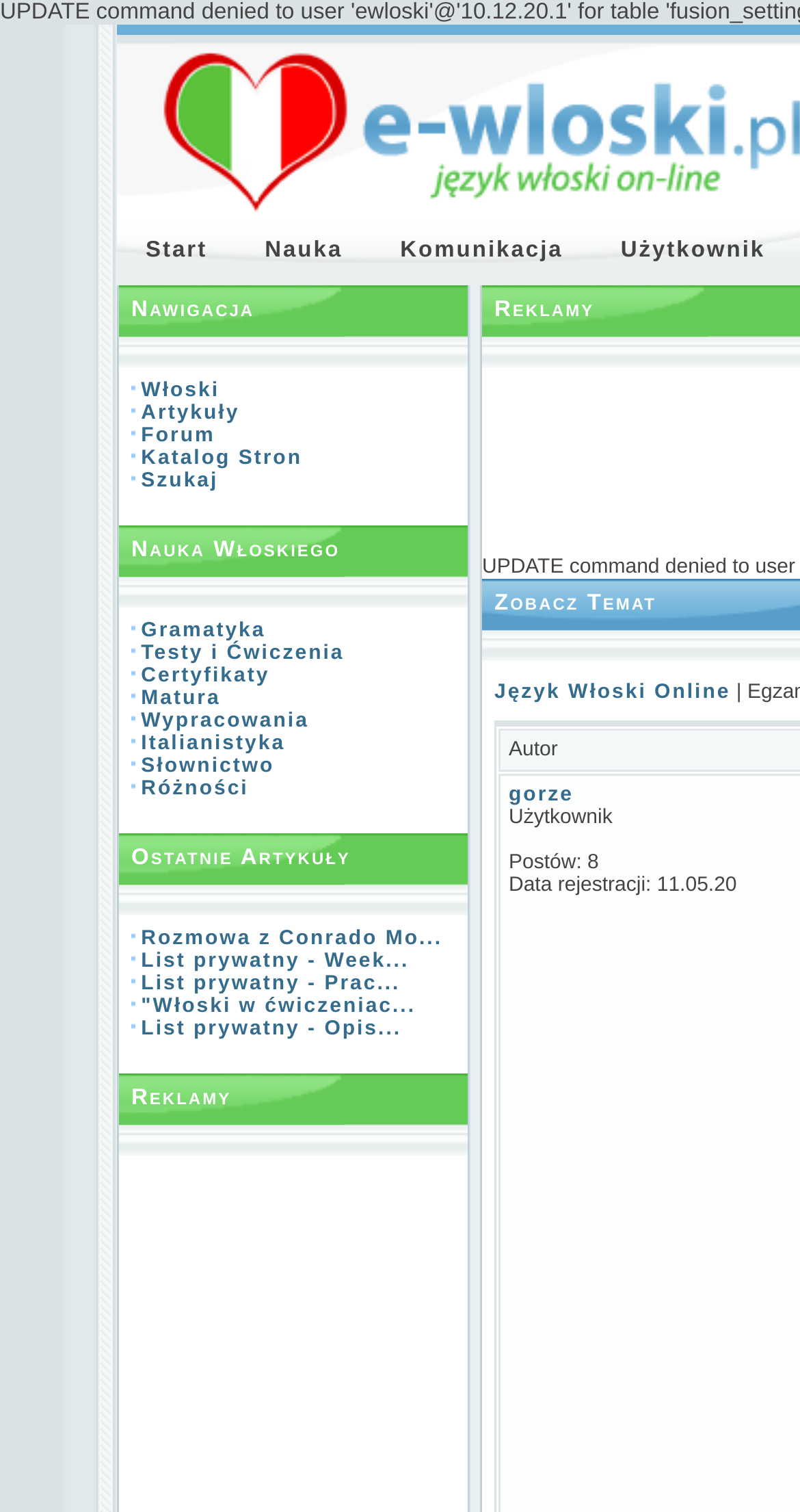Give a one-word or one-phrase response to the question: 
How many posts are there on the website?

8